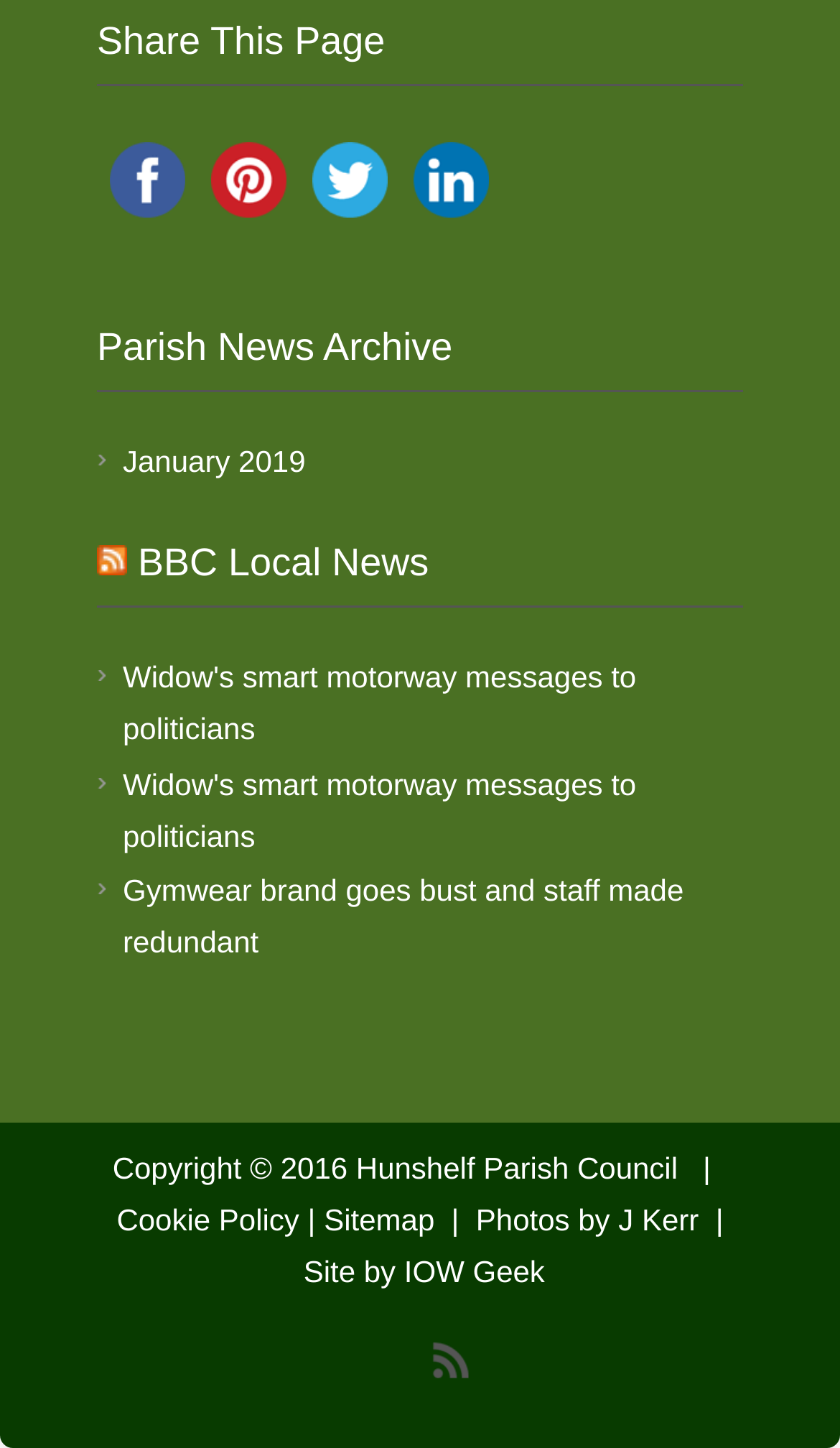What is the 'Parish News Archive' section for?
Provide a well-explained and detailed answer to the question.

The 'Parish News Archive' section contains a link to 'January 2019', which implies that this section is an archive of news articles from previous months or years, allowing users to access older news articles.